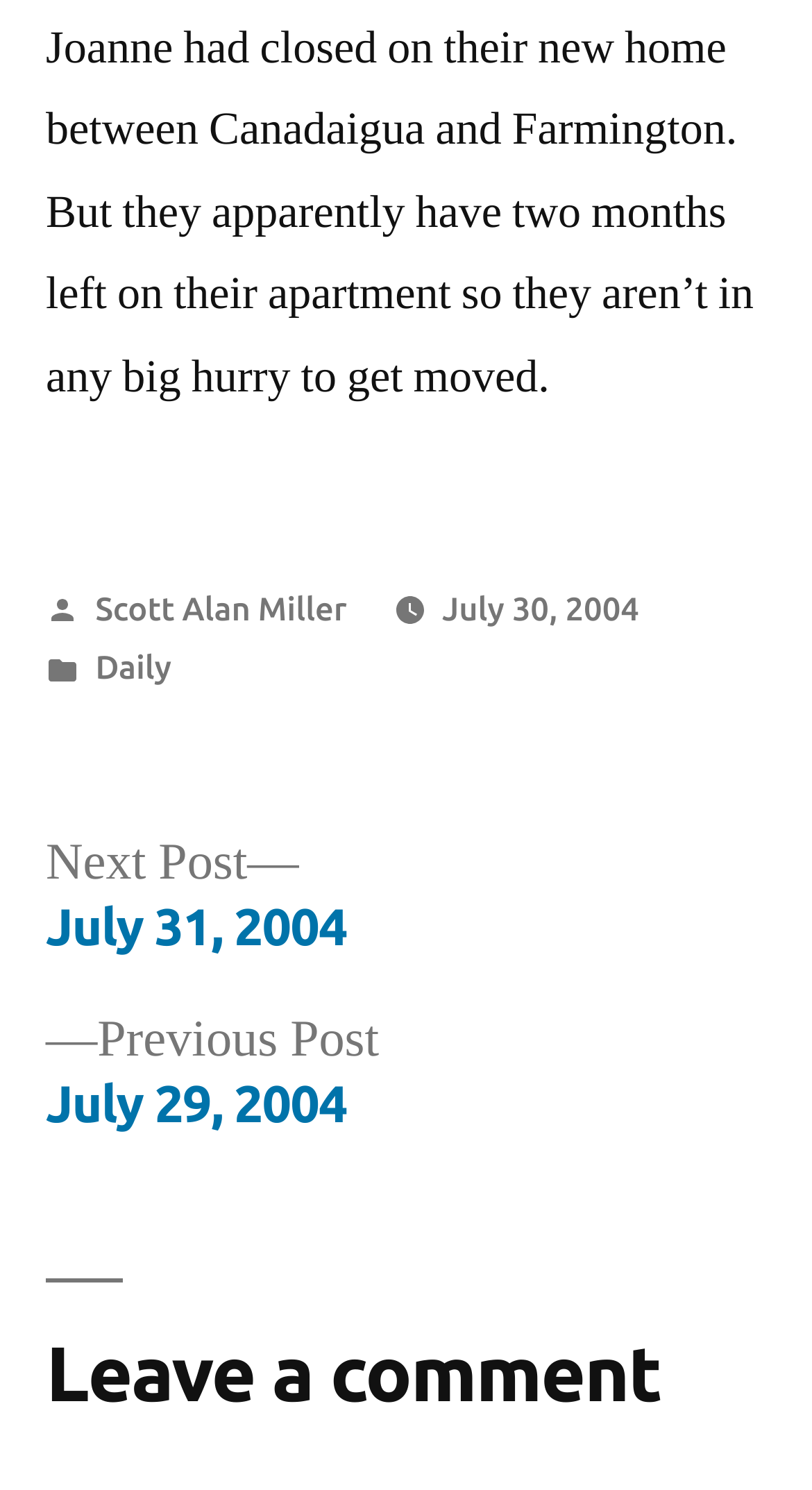From the webpage screenshot, predict the bounding box of the UI element that matches this description: "Daily".

[0.117, 0.434, 0.211, 0.459]